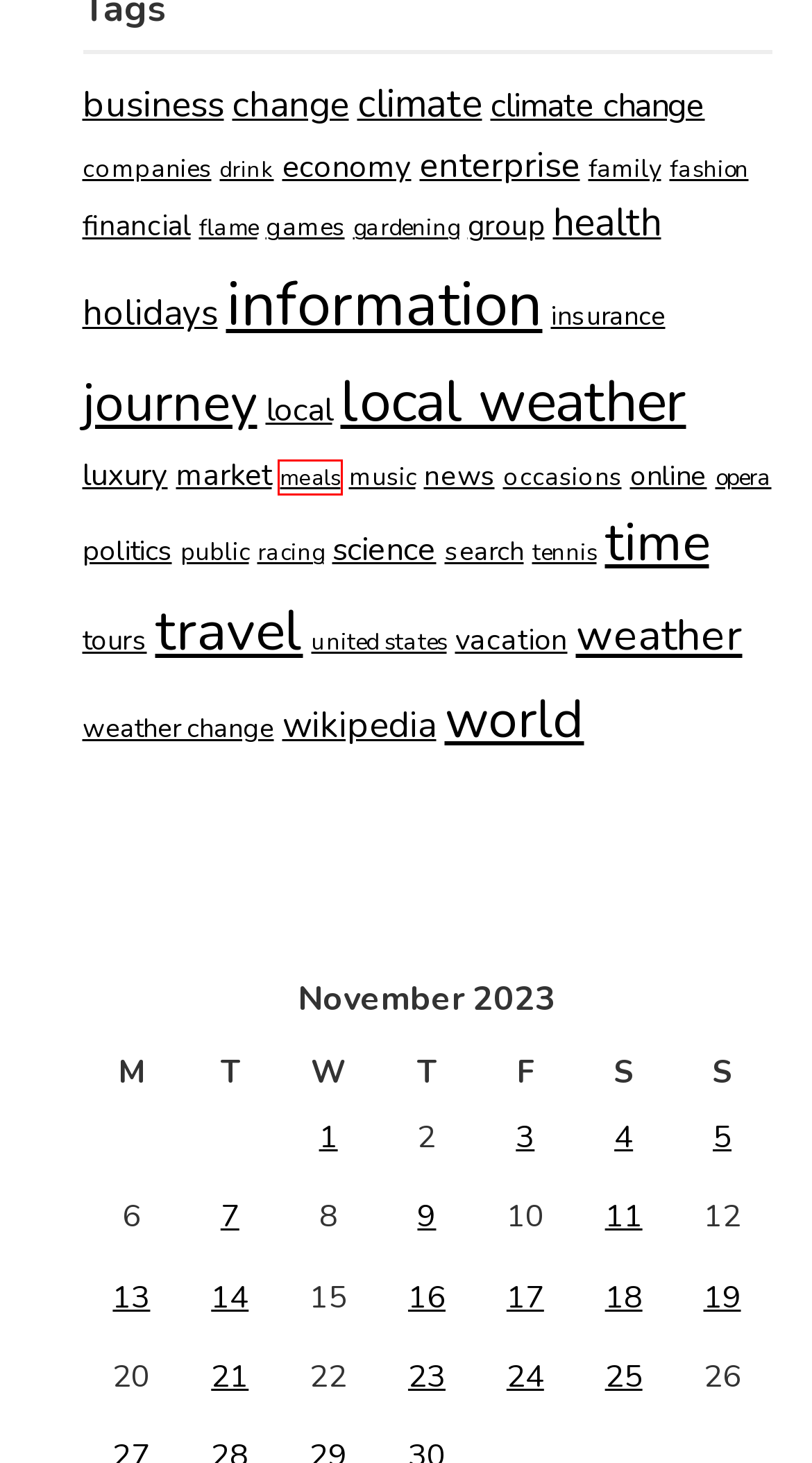Given a screenshot of a webpage with a red bounding box highlighting a UI element, determine which webpage description best matches the new webpage that appears after clicking the highlighted element. Here are the candidates:
A. meals Archives - Philemon
B. change Archives - Philemon
C. information Archives - Philemon
D. November 18, 2023 - Philemon
E. November 1, 2023 - Philemon
F. local weather Archives - Philemon
G. business Archives - Philemon
H. luxury Archives - Philemon

A